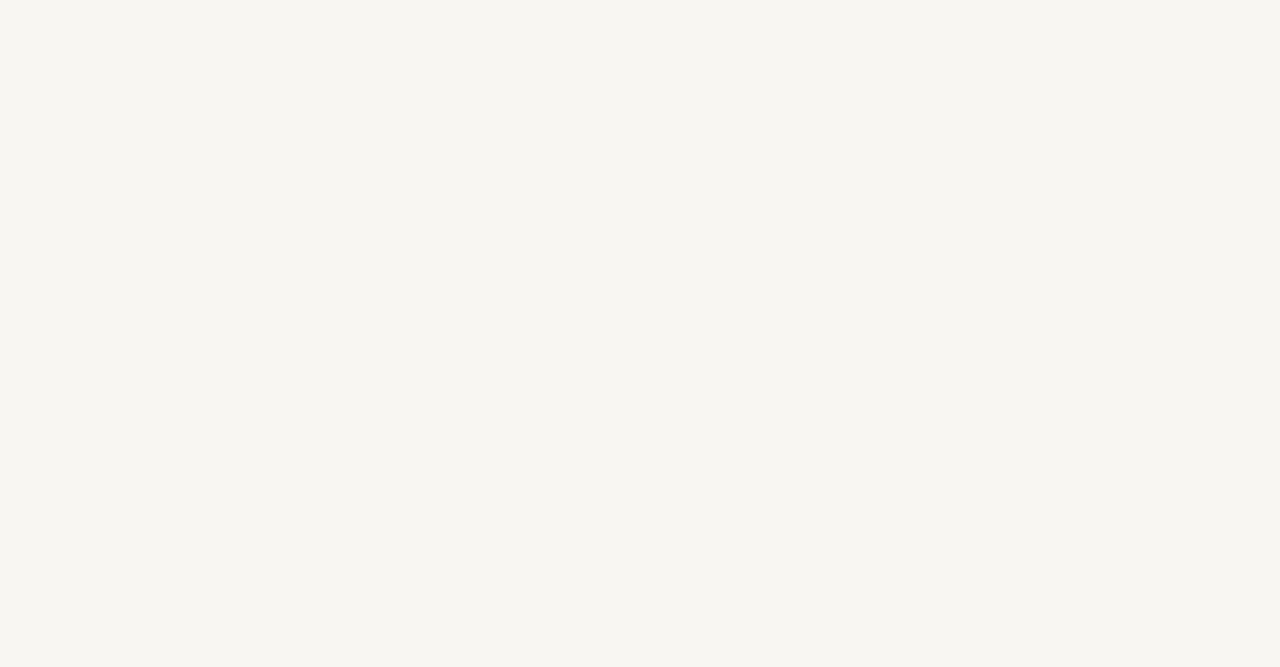Could you provide the bounding box coordinates for the portion of the screen to click to complete this instruction: "Click to go to Homepage"?

[0.042, 0.496, 0.096, 0.526]